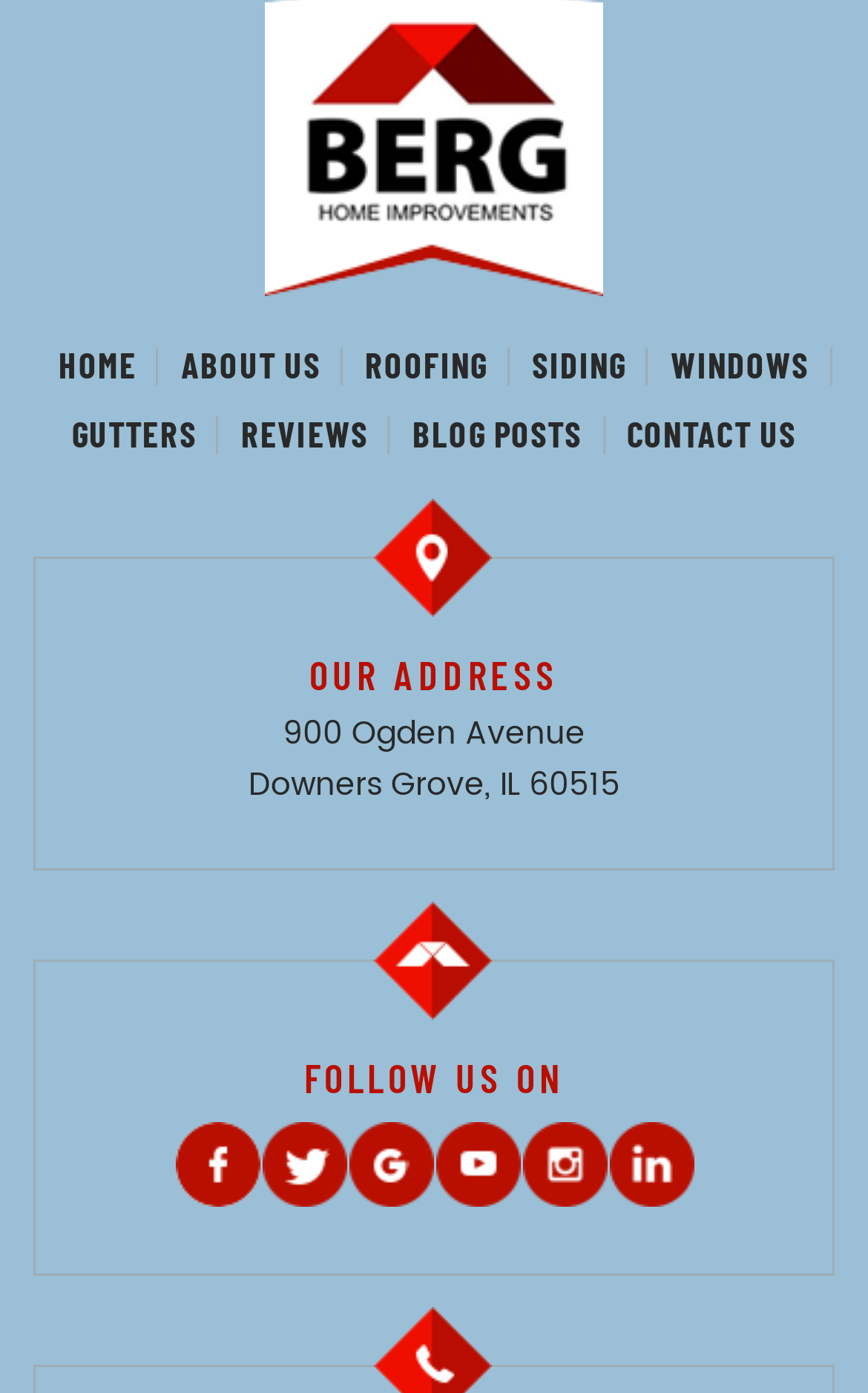Identify the bounding box coordinates of the clickable section necessary to follow the following instruction: "go to home page". The coordinates should be presented as four float numbers from 0 to 1, i.e., [left, top, right, bottom].

[0.042, 0.237, 0.183, 0.286]